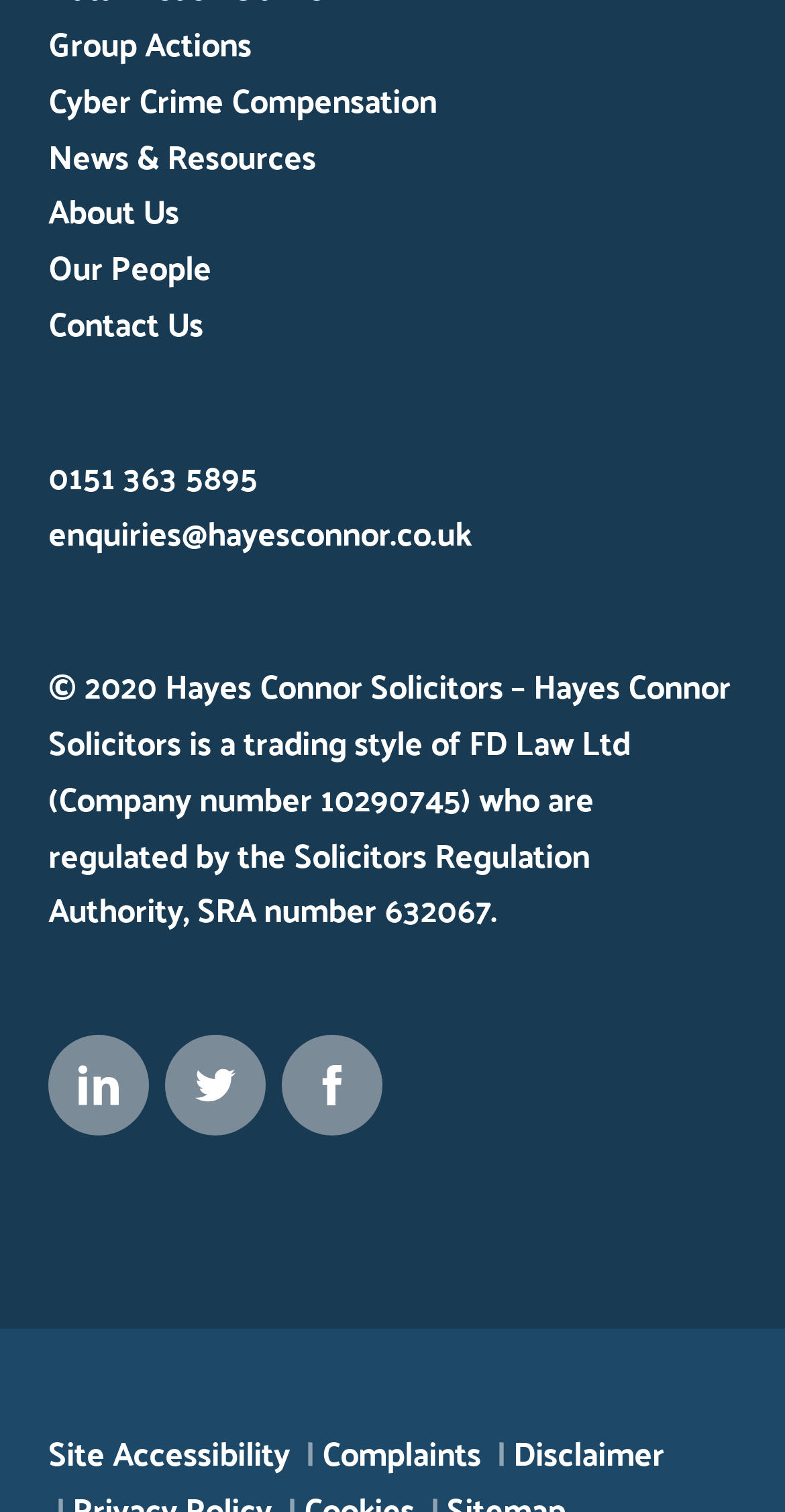Identify the bounding box coordinates of the area that should be clicked in order to complete the given instruction: "Email enquiries@hayesconnor.co.uk". The bounding box coordinates should be four float numbers between 0 and 1, i.e., [left, top, right, bottom].

[0.062, 0.333, 0.6, 0.372]